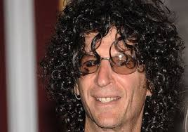What is the shape of the man's sunglasses?
Please craft a detailed and exhaustive response to the question.

The caption describes the man's sunglasses as 'unique round sunglasses', which provides the answer to the question.